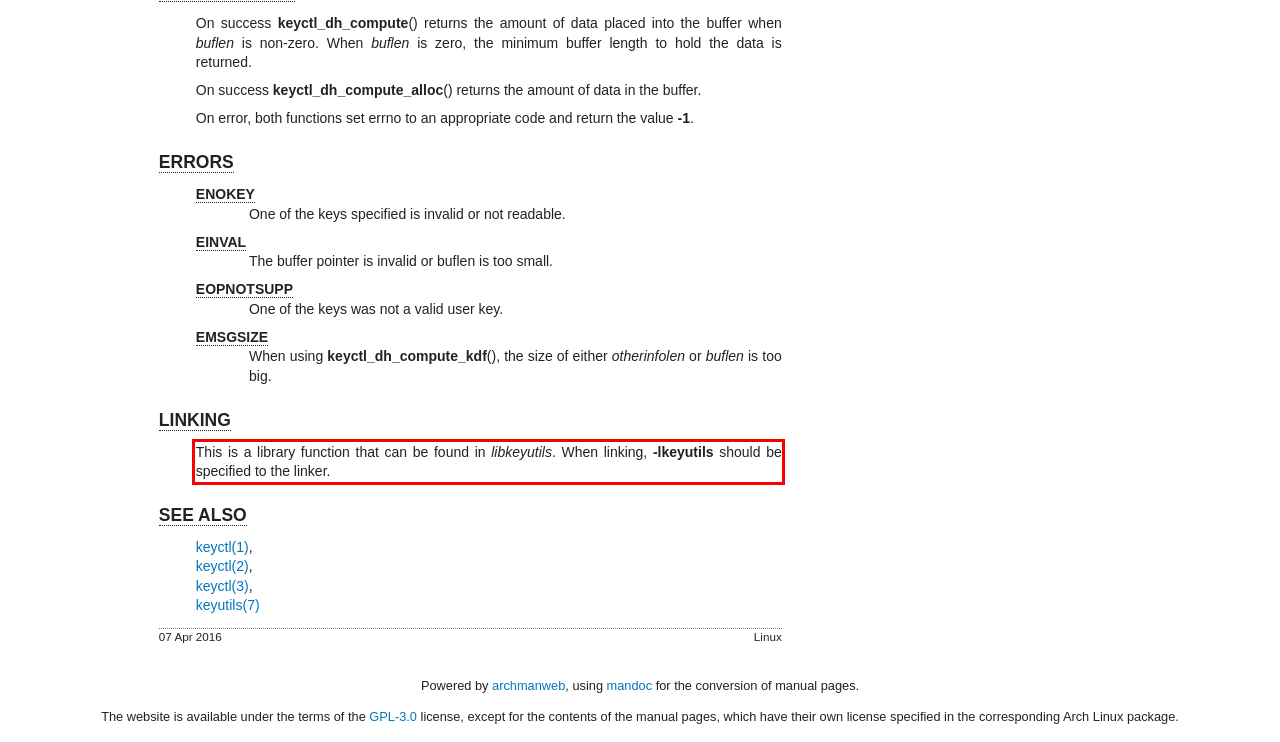You are provided with a screenshot of a webpage featuring a red rectangle bounding box. Extract the text content within this red bounding box using OCR.

This is a library function that can be found in libkeyutils. When linking, -lkeyutils should be specified to the linker.